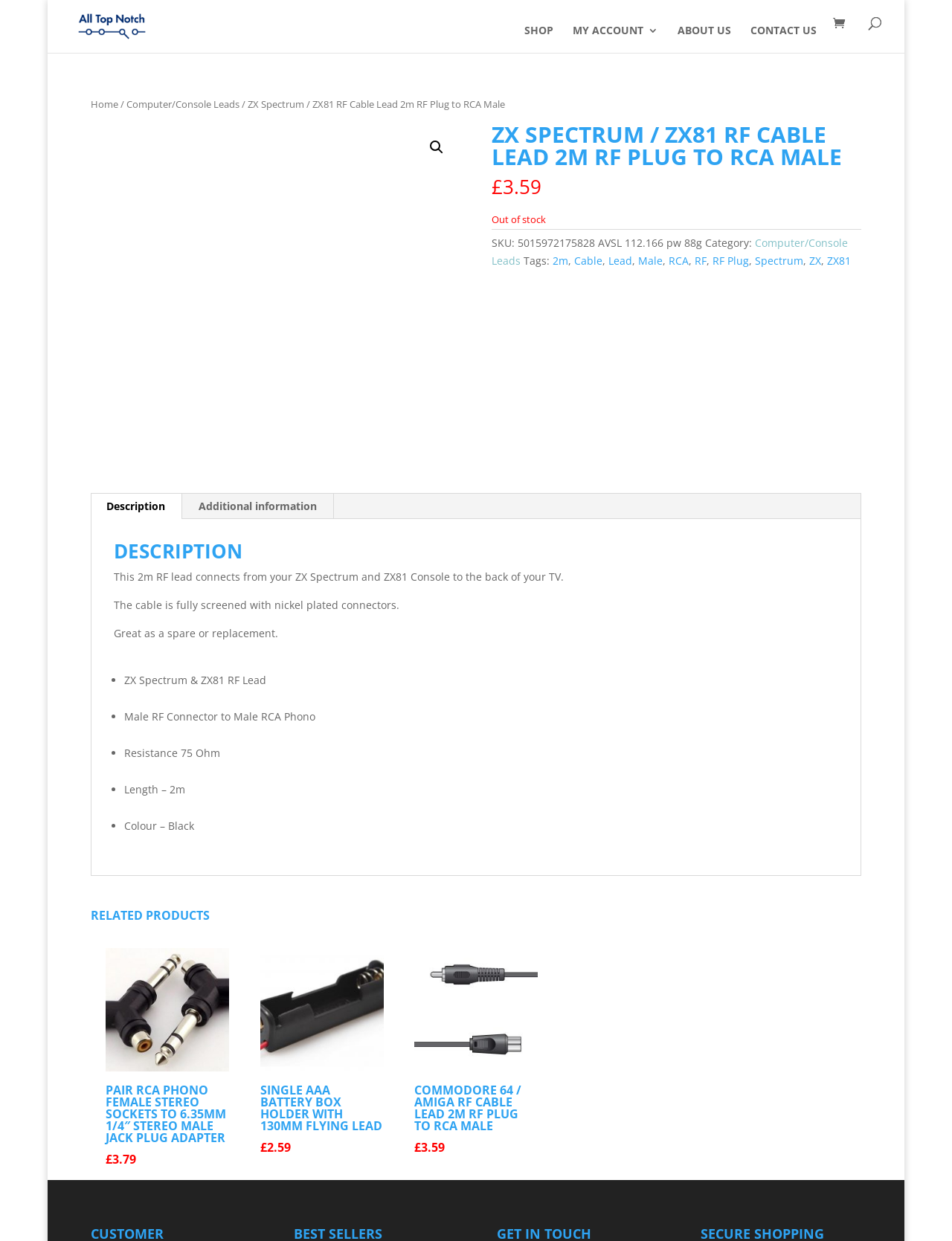Please extract and provide the main headline of the webpage.

ZX SPECTRUM / ZX81 RF CABLE LEAD 2M RF PLUG TO RCA MALE